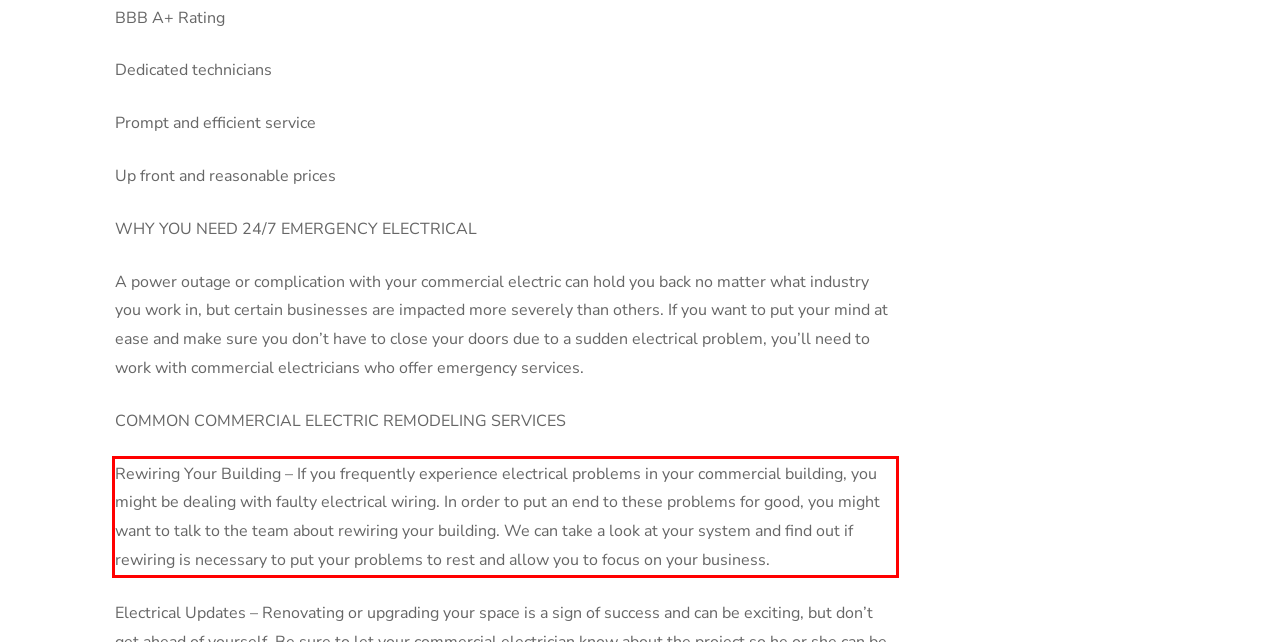Examine the webpage screenshot, find the red bounding box, and extract the text content within this marked area.

Rewiring Your Building – If you frequently experience electrical problems in your commercial building, you might be dealing with faulty electrical wiring. In order to put an end to these problems for good, you might want to talk to the team about rewiring your building. We can take a look at your system and find out if rewiring is necessary to put your problems to rest and allow you to focus on your business.